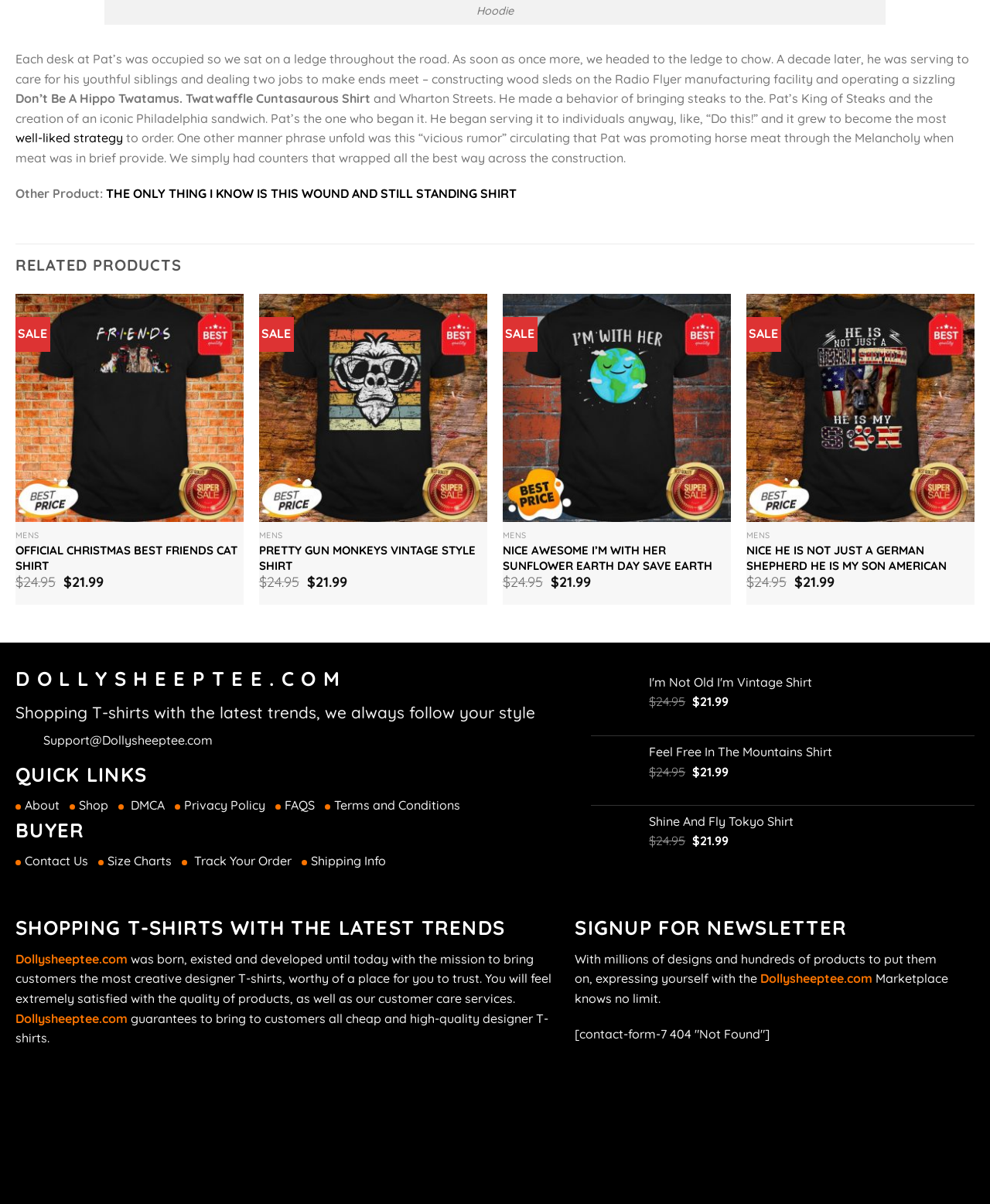Please find the bounding box coordinates (top-left x, top-left y, bottom-right x, bottom-right y) in the screenshot for the UI element described as follows: https://glive.co.uk

None